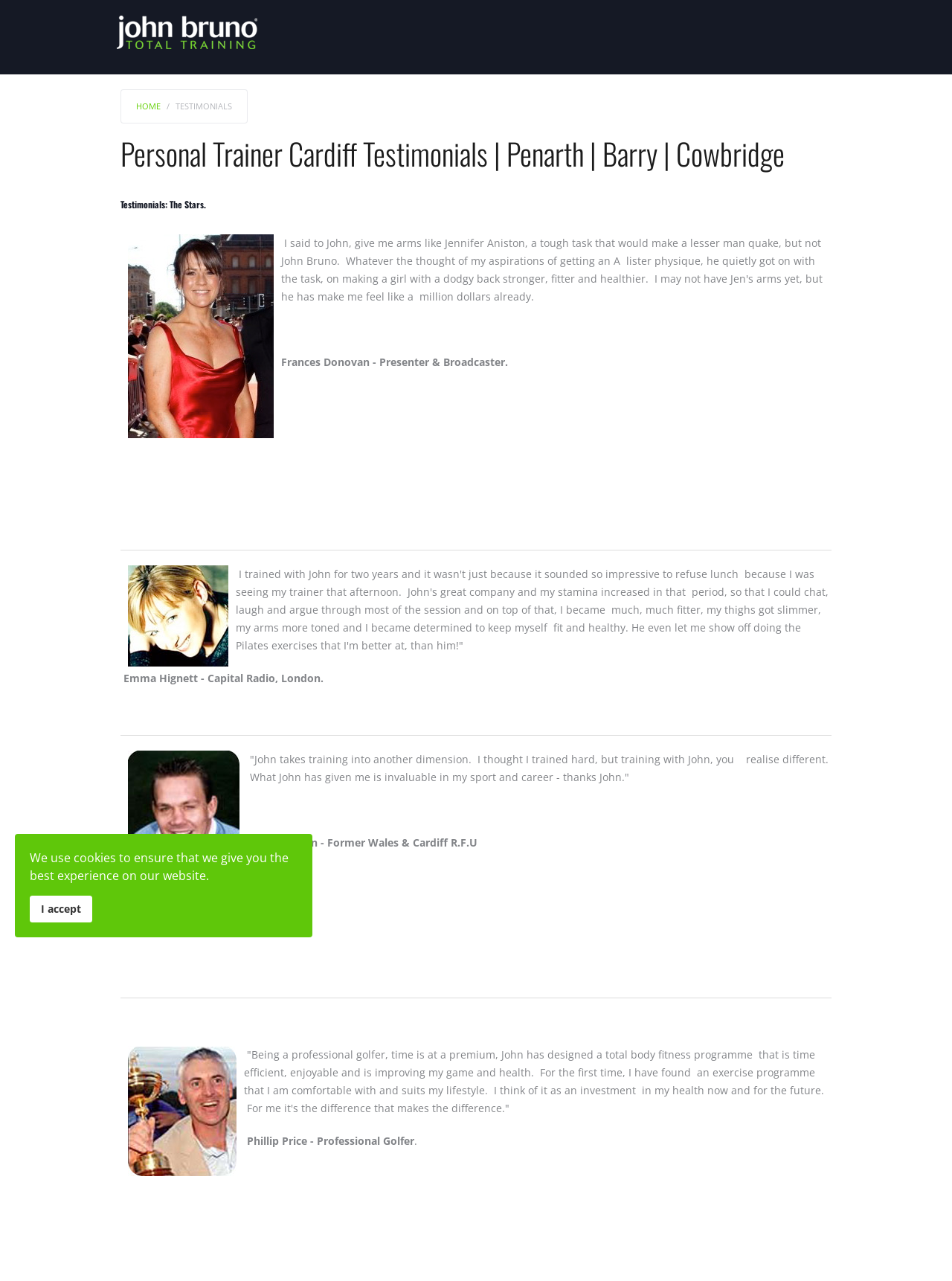Your task is to find and give the main heading text of the webpage.

Personal Trainer Cardiff Testimonials | Penarth | Barry | Cowbridge